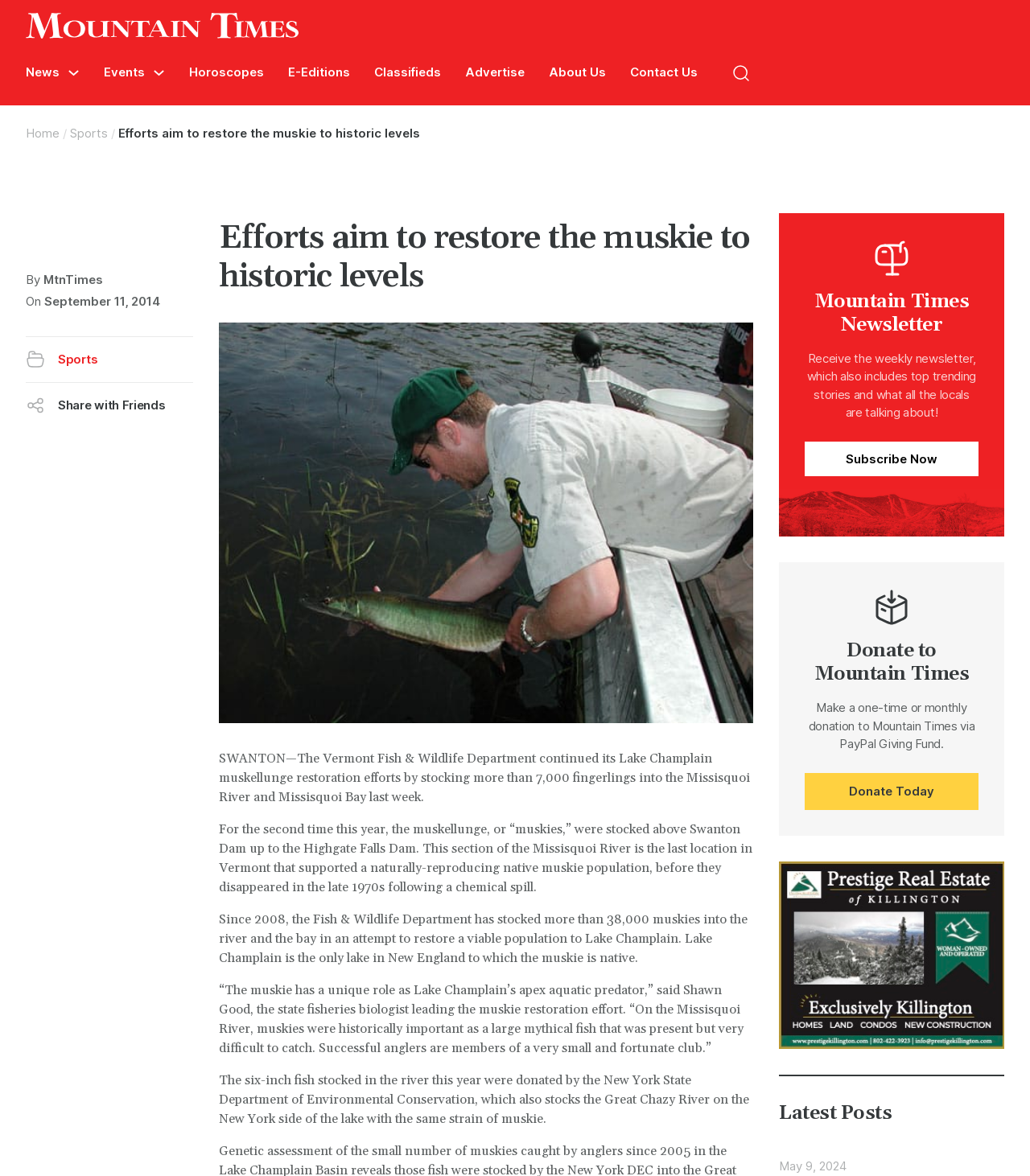Determine the bounding box coordinates of the clickable element to achieve the following action: 'Search for something'. Provide the coordinates as four float values between 0 and 1, formatted as [left, top, right, bottom].

None